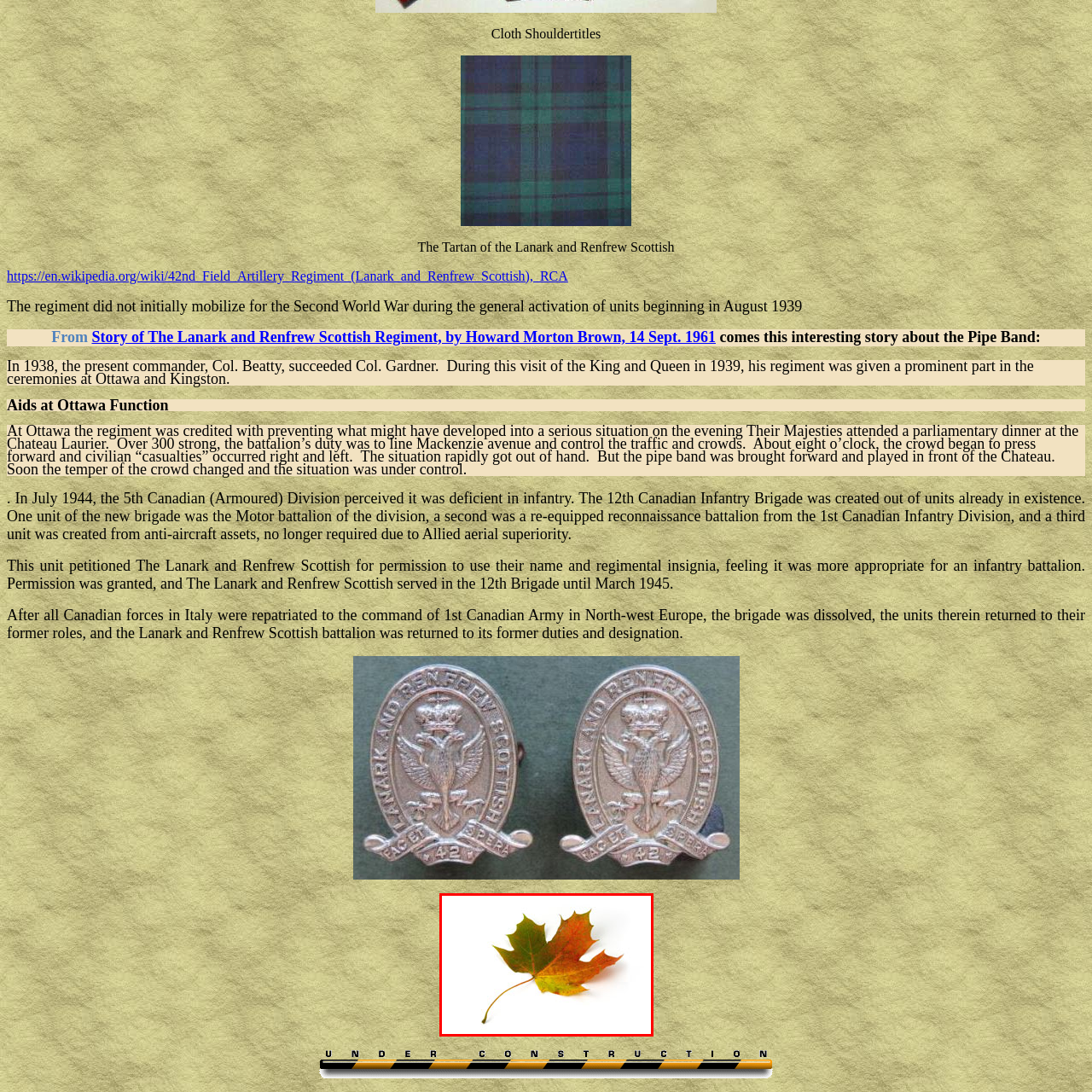Give a thorough and detailed account of the visual content inside the red-framed part of the image.

The image showcases a beautifully vibrant maple leaf, capturing the essence of autumn with its rich hues of green, orange, and hints of yellow. The leaf's distinct shape, characterized by pointed lobes, embodies the classic features of a maple leaf, which is a symbol often associated with Canada and its natural beauty. The clean, white background accentuates the leaf’s vivid colors, making it the focal point of the image. This depiction not only highlights the leaf's intricate textures and coloration but also evokes a sense of seasonal change and the natural cycle of life.